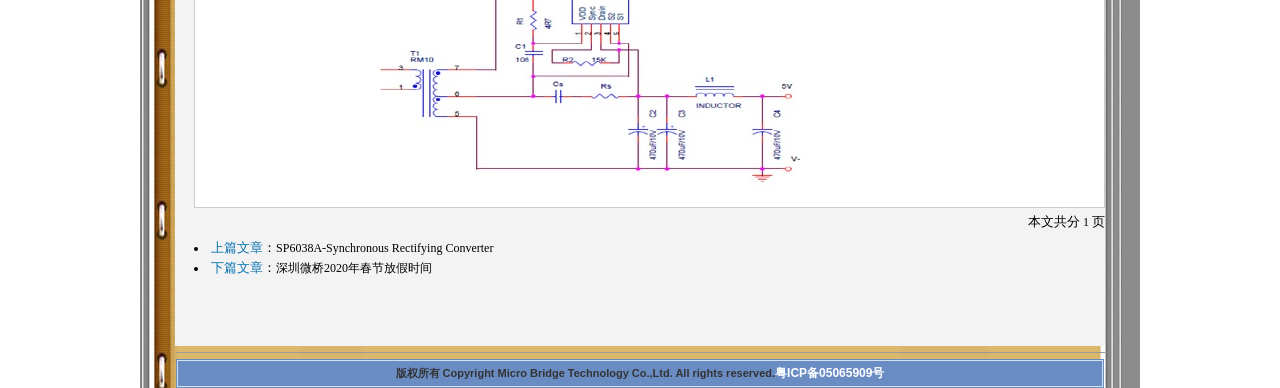What is the company name mentioned in the copyright information?
Give a single word or phrase as your answer by examining the image.

Micro Bridge Technology Co.,Ltd.